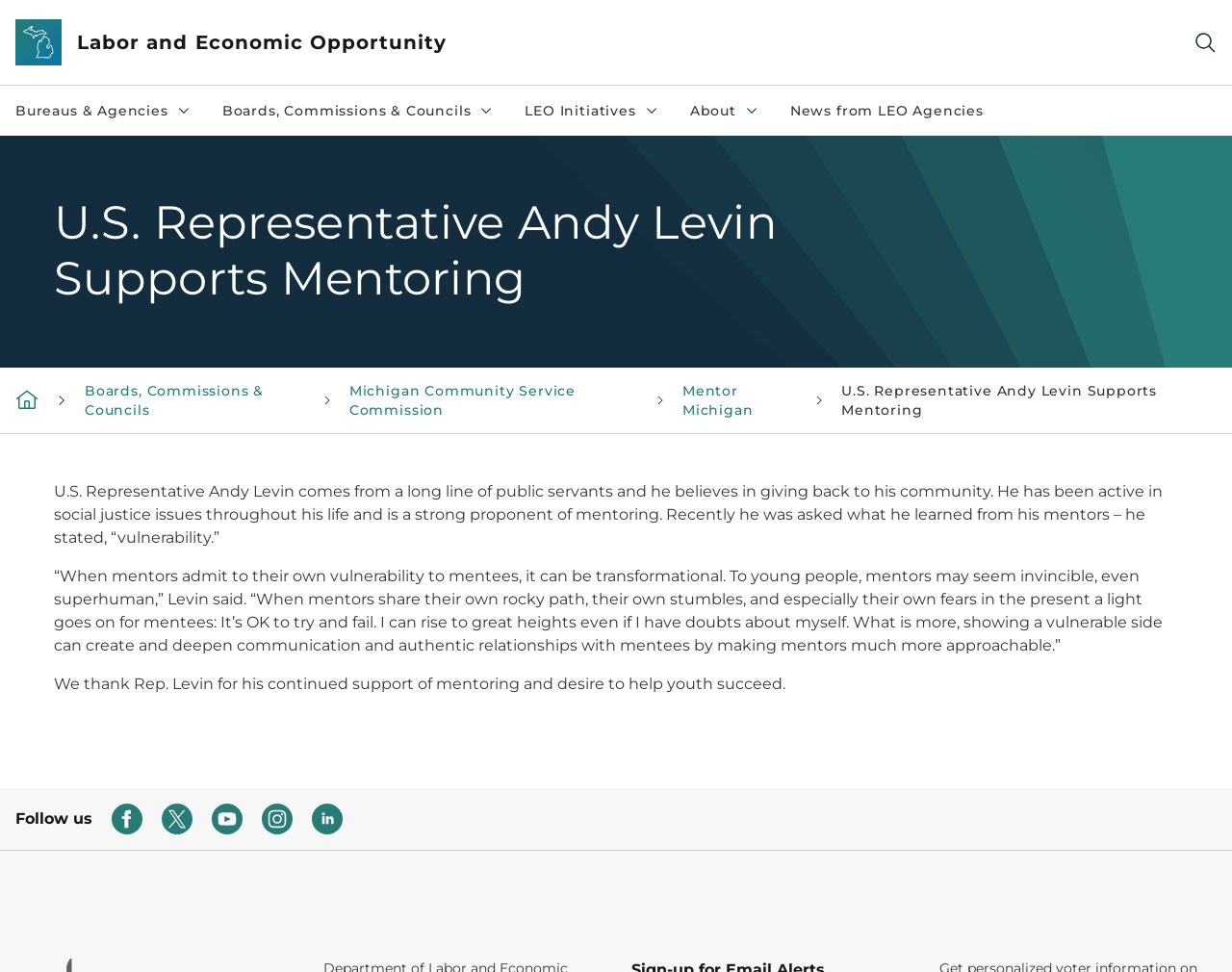Determine the bounding box coordinates of the clickable element necessary to fulfill the instruction: "contact USGS". Provide the coordinates as four float numbers within the 0 to 1 range, i.e., [left, top, right, bottom].

None